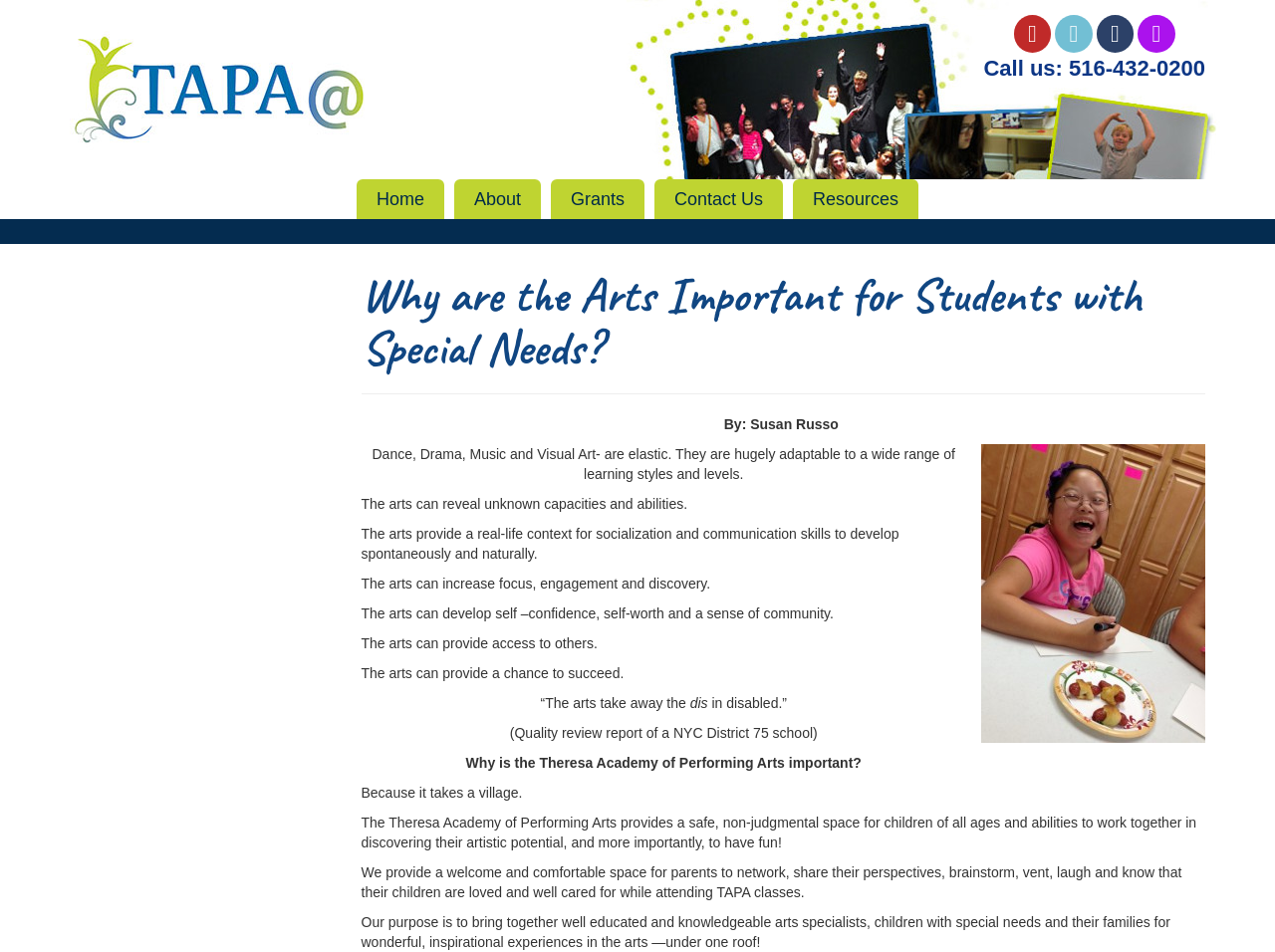Find the bounding box coordinates corresponding to the UI element with the description: "Home". The coordinates should be formatted as [left, top, right, bottom], with values as floats between 0 and 1.

[0.28, 0.188, 0.348, 0.23]